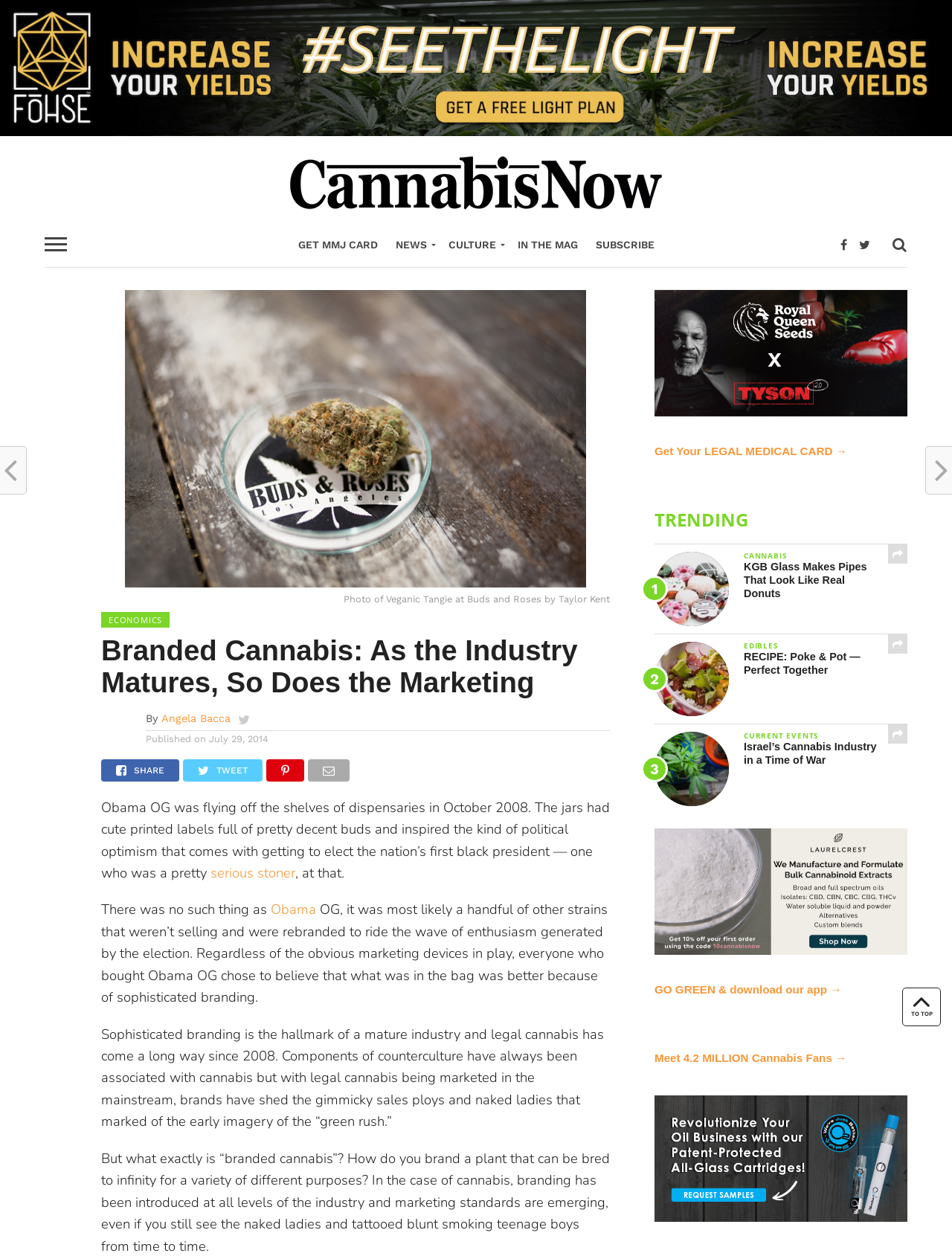Provide a thorough and detailed response to the question by examining the image: 
What is the topic of the article?

The topic of the article can be found in the main heading of the webpage, which says 'Branded Cannabis: As the Industry Matures, So Does the Marketing'. This heading is located below the publication's logo and navigation menu.